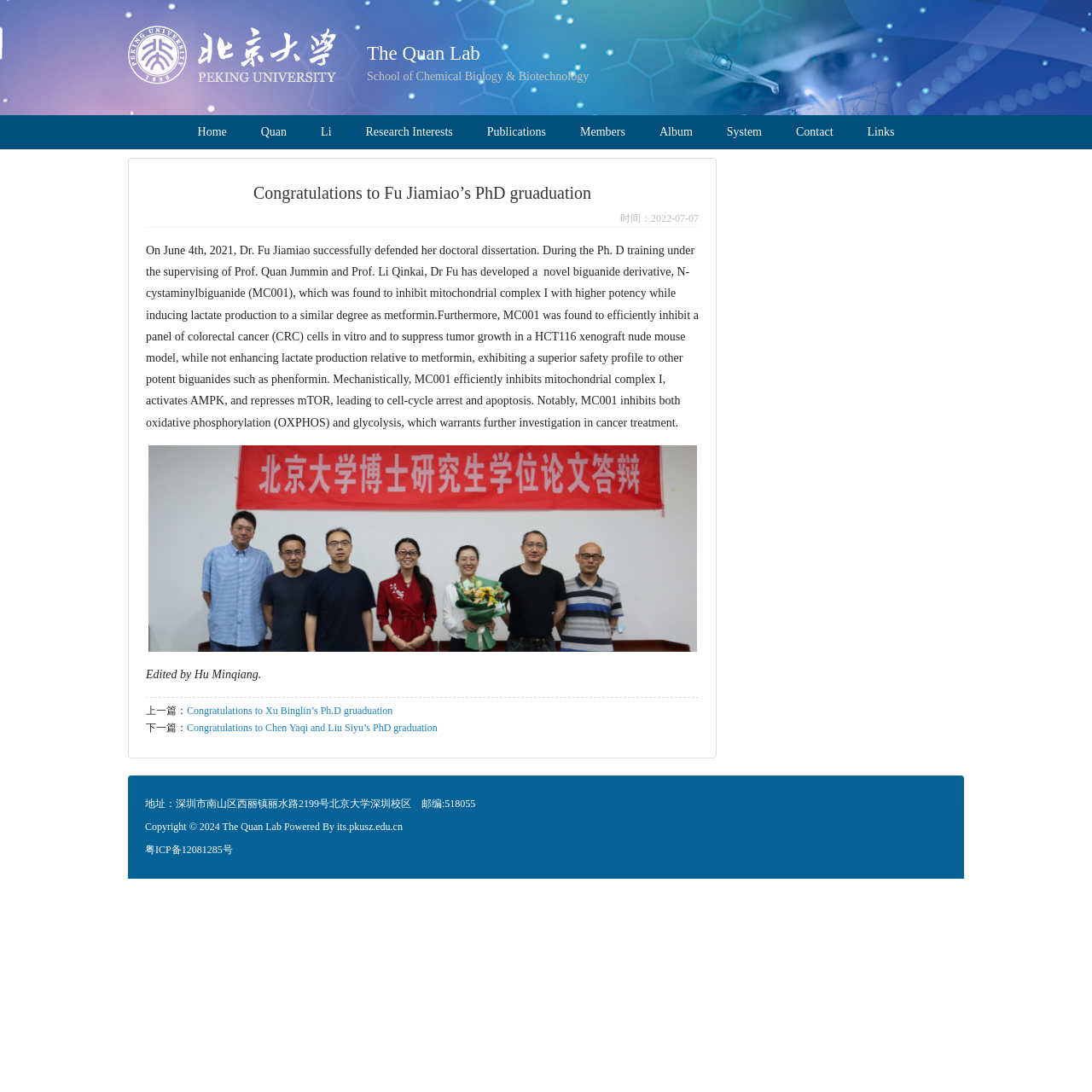Find the bounding box of the UI element described as follows: "The Quan Lab".

[0.204, 0.751, 0.258, 0.762]